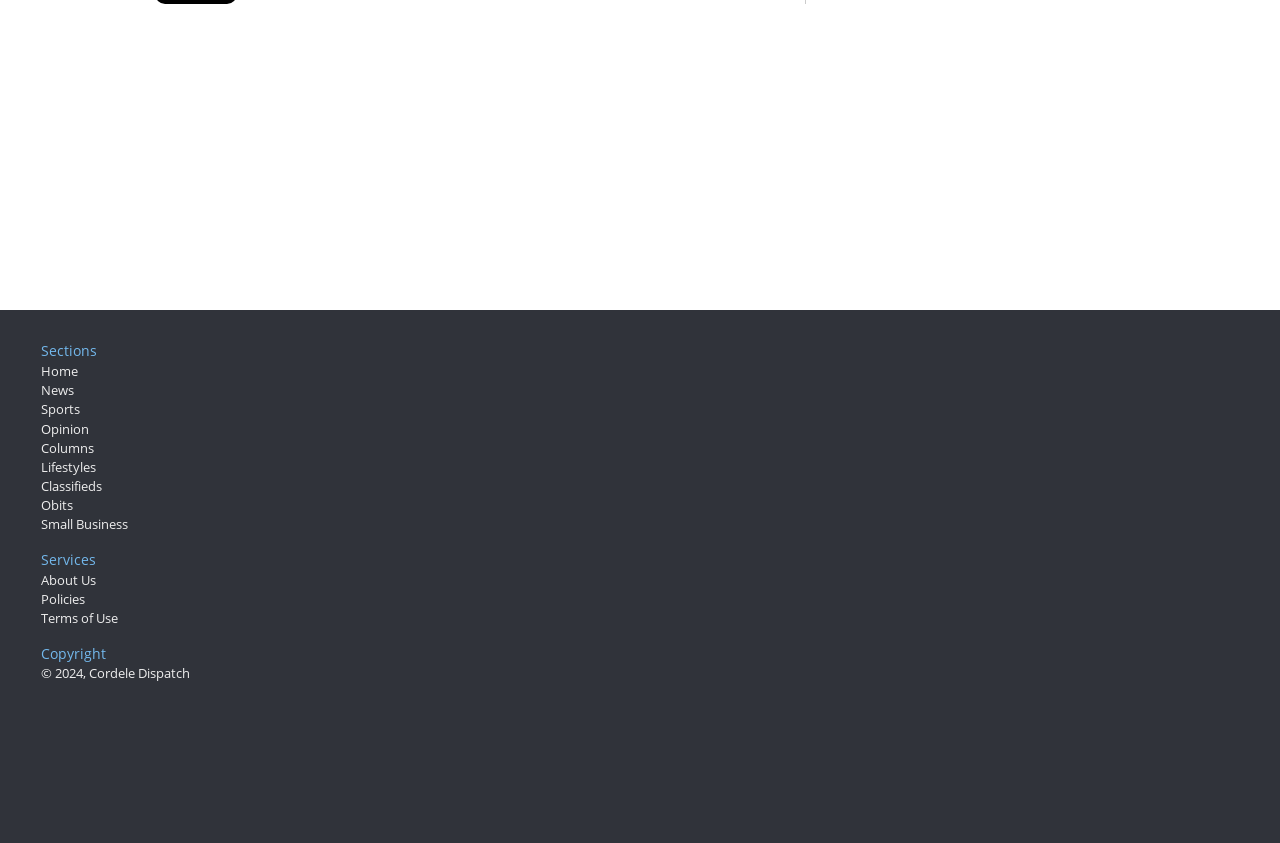Determine the bounding box coordinates for the area that should be clicked to carry out the following instruction: "view classifieds".

[0.032, 0.566, 0.08, 0.587]